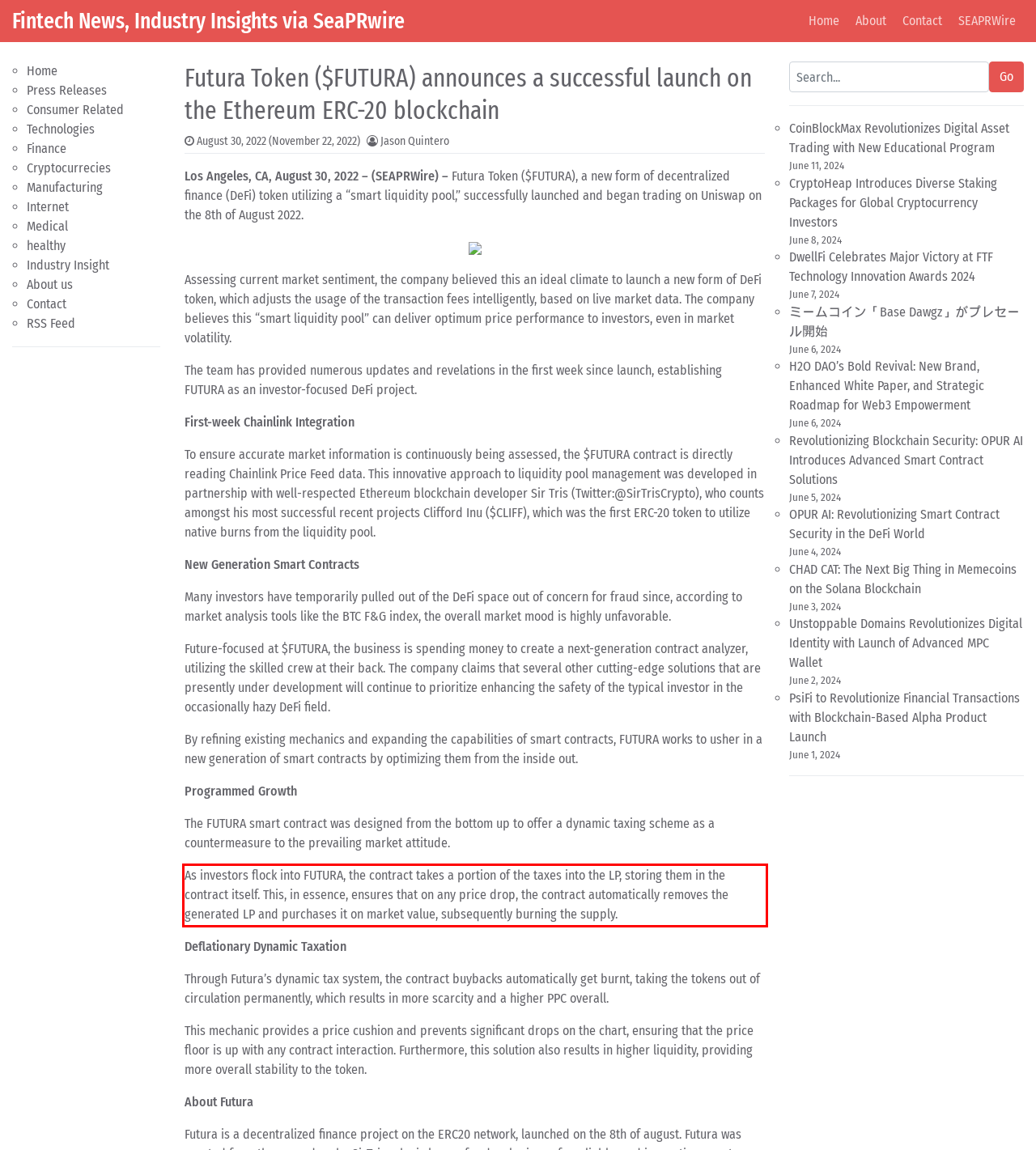Extract and provide the text found inside the red rectangle in the screenshot of the webpage.

As investors flock into FUTURA, the contract takes a portion of the taxes into the LP, storing them in the contract itself. This, in essence, ensures that on any price drop, the contract automatically removes the generated LP and purchases it on market value, subsequently burning the supply.